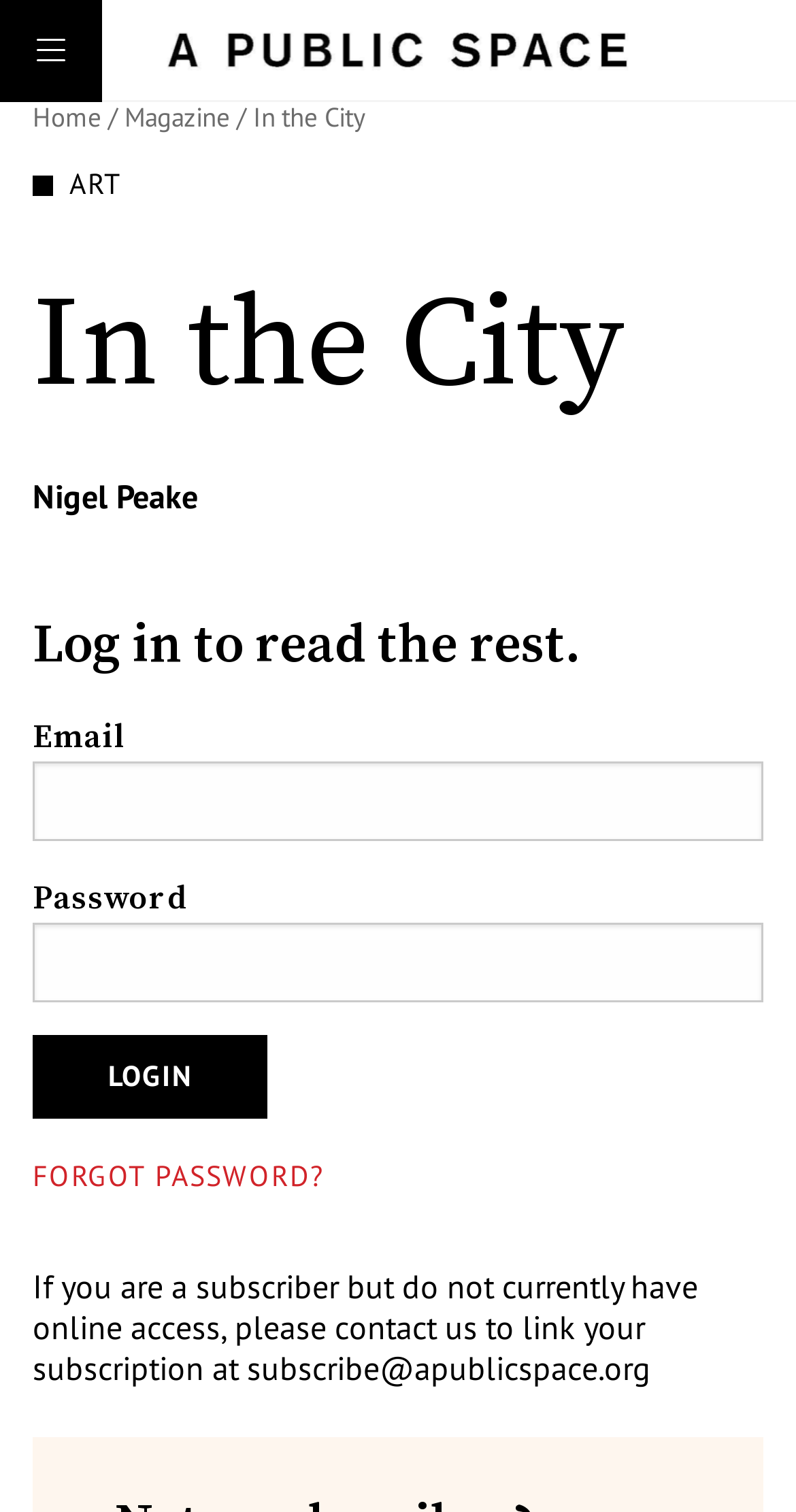Using floating point numbers between 0 and 1, provide the bounding box coordinates in the format (top-left x, top-left y, bottom-right x, bottom-right y). Locate the UI element described here: Magazine

[0.156, 0.066, 0.29, 0.089]